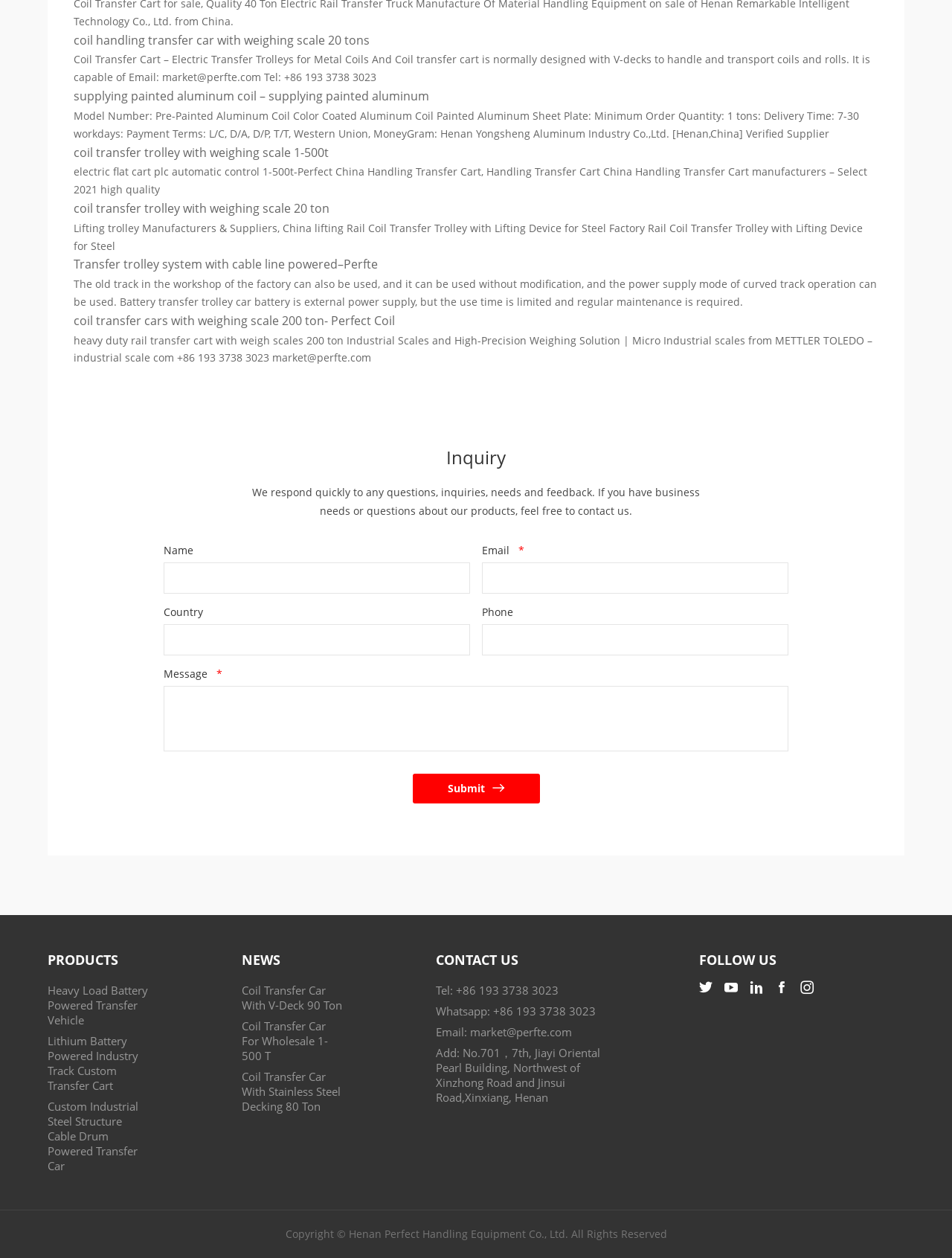Kindly determine the bounding box coordinates for the clickable area to achieve the given instruction: "Contact us via phone".

[0.458, 0.781, 0.587, 0.793]